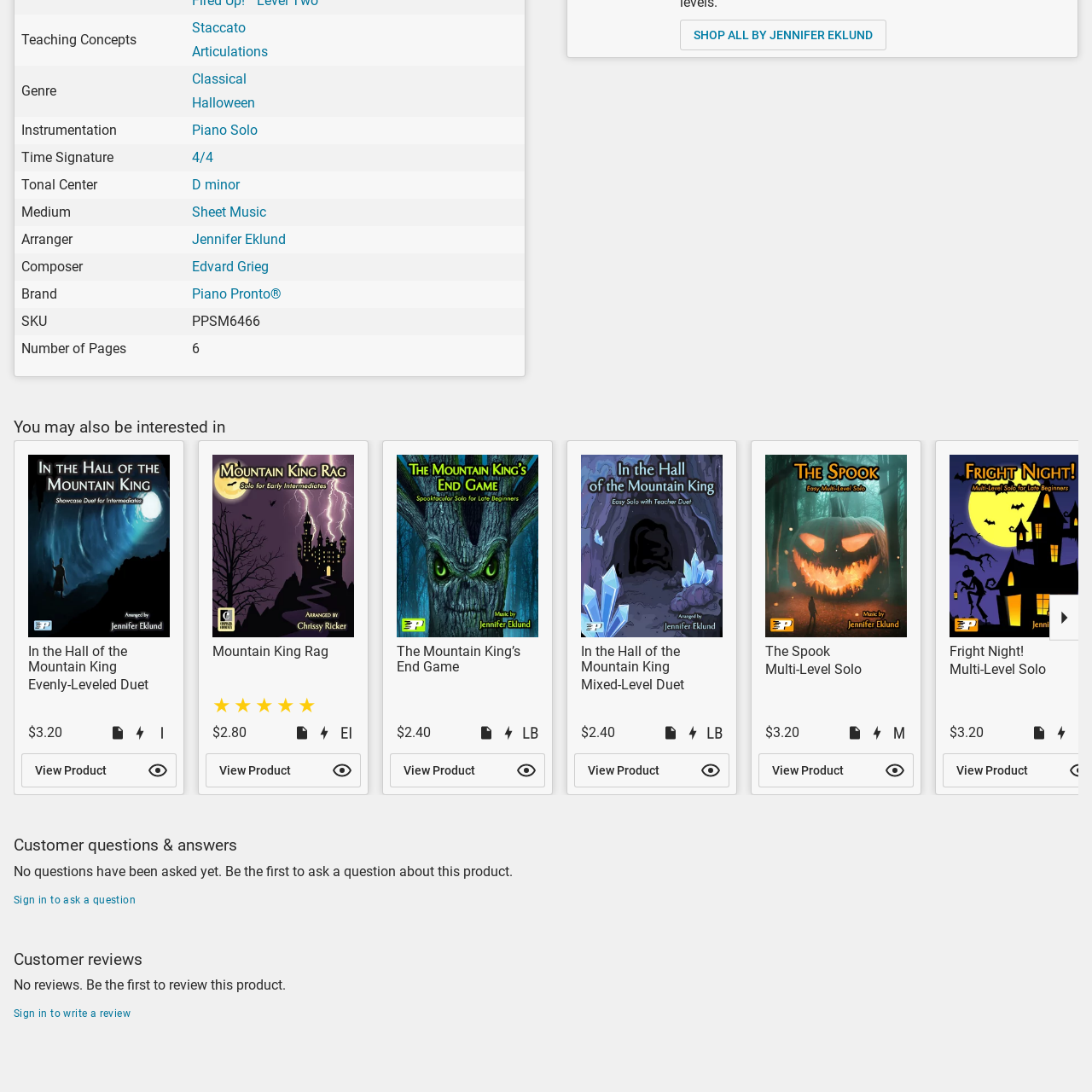Analyze the picture within the red frame, What is the atmosphere of the musical piece? 
Provide a one-word or one-phrase response.

Hauntingly enchanting